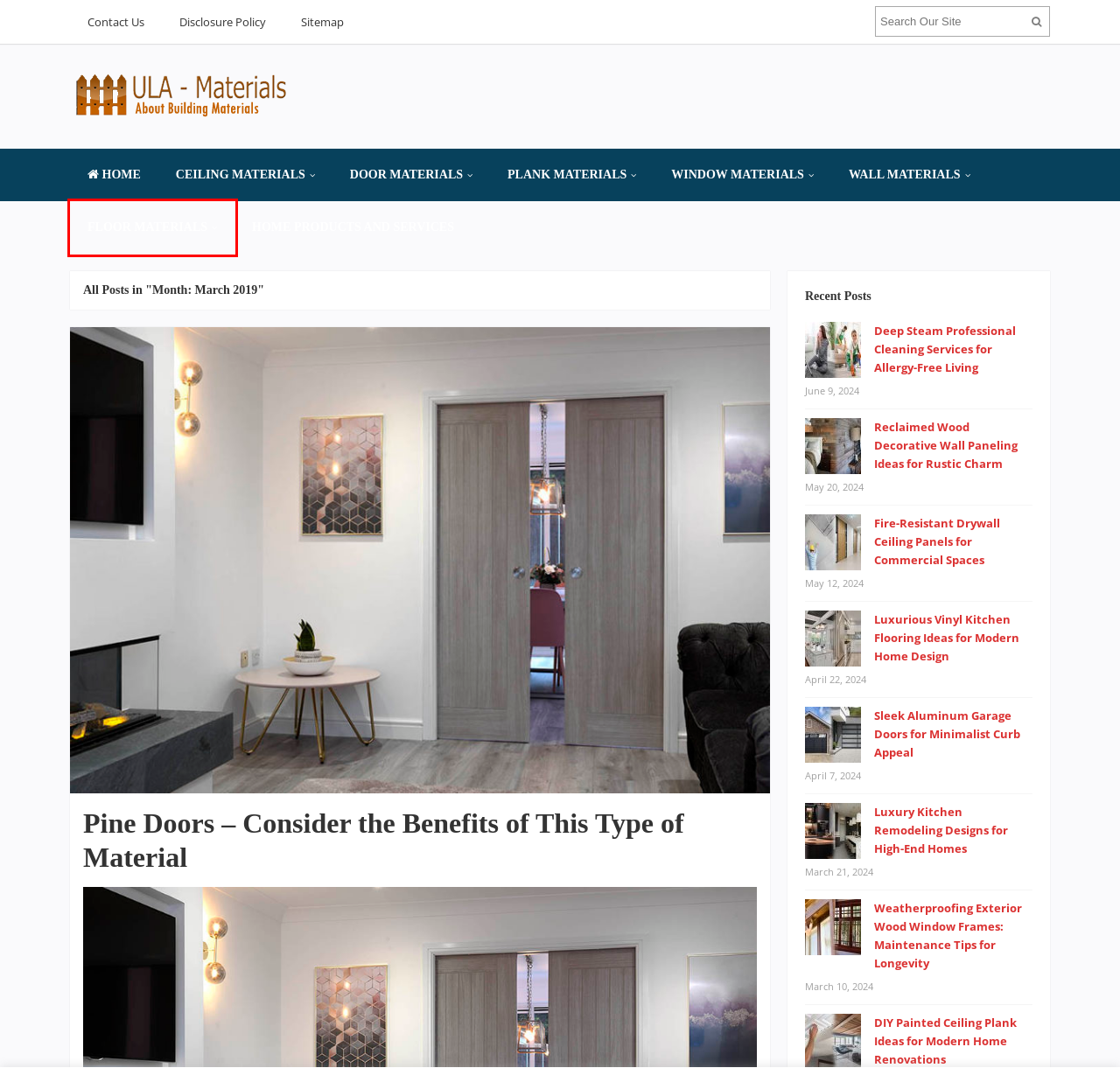Examine the screenshot of a webpage with a red bounding box around a UI element. Select the most accurate webpage description that corresponds to the new page after clicking the highlighted element. Here are the choices:
A. Sleek Aluminum Garage Doors for Minimalist Curb Appeal | ULA - Materials
B. Weatherproofing Exterior Wood Window Frames: Maintenance Tips for Longevity | ULA - Materials
C. Deep Steam Professional Cleaning Services for Allergy-Free Living | ULA - Materials
D. Contact Us | ULA - Materials
E. WALL MATERIALS | ULA - Materials
F. FLOOR MATERIALS | ULA - Materials
G. unlocka.net
H. Pine Doors - Consider the Benefits of This Type of Material | ULA - Materials

F